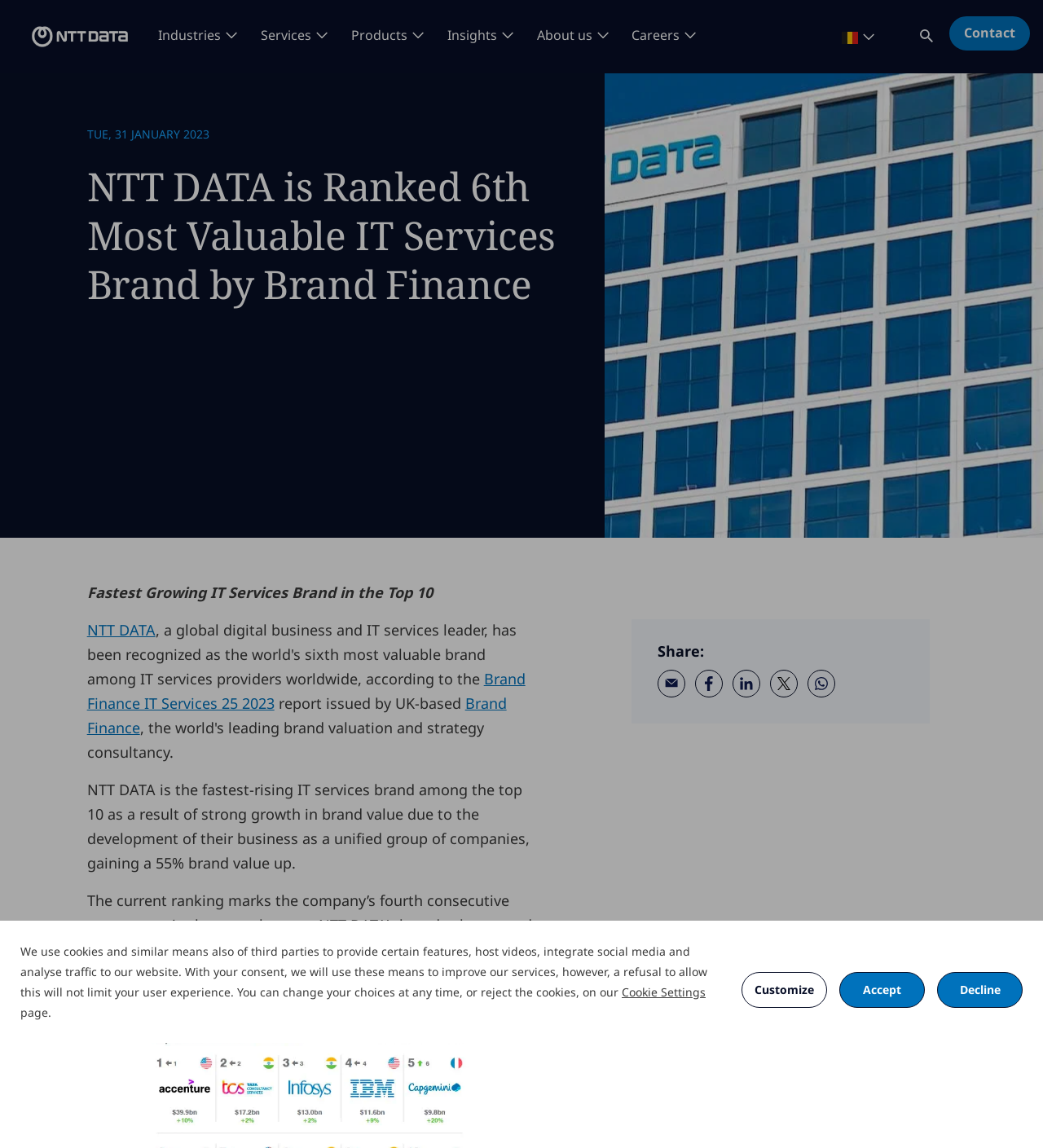Give a complete and precise description of the webpage's appearance.

The webpage is about NTT DATA being ranked 6th as the most valuable IT services brand by Brand Finance. At the top left corner, there is an NTT DATA logo image. Below the logo, there are six buttons for navigation, including "Industries", "Services", "Products", "Insights", "About us", and "Careers", which are aligned horizontally. To the right of these buttons, there is an image of the English language flag and a search button.

On the top right corner, there is a link to "Contact". Below the navigation buttons, there is a date displayed as "TUE, 31 JANUARY 2023". The main content of the webpage is a heading that announces NTT DATA's ranking, followed by a subheading that describes the company as the fastest-growing IT services brand in the top 10. There are several links and text paragraphs that provide more information about the ranking, including a report issued by Brand Finance.

At the bottom of the main content, there are social media links to share the news, including email, Facebook, LinkedIn, Twitter, and WhatsApp. Finally, at the very bottom of the page, there is a cookie banner iframe.